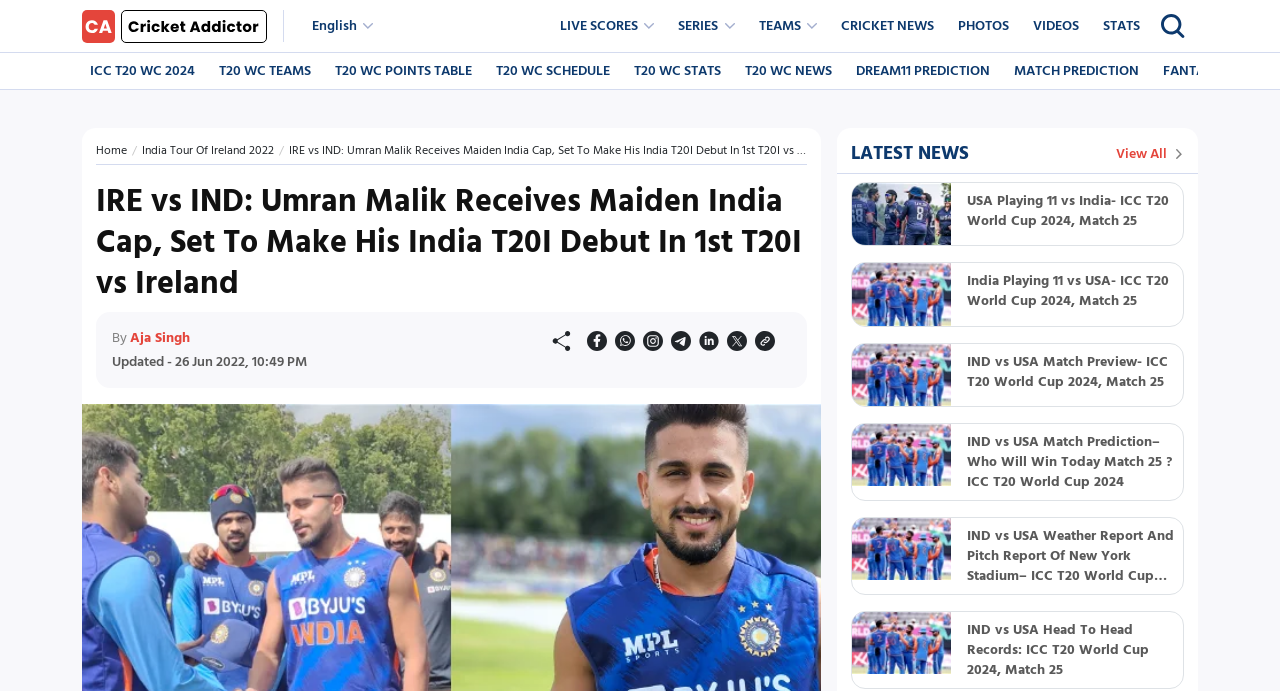What is the name of the author of the article?
Please provide a comprehensive and detailed answer to the question.

The webpage has a static text 'By' followed by a link 'Aja Singh', which indicates that Aja Singh is the author of the article.